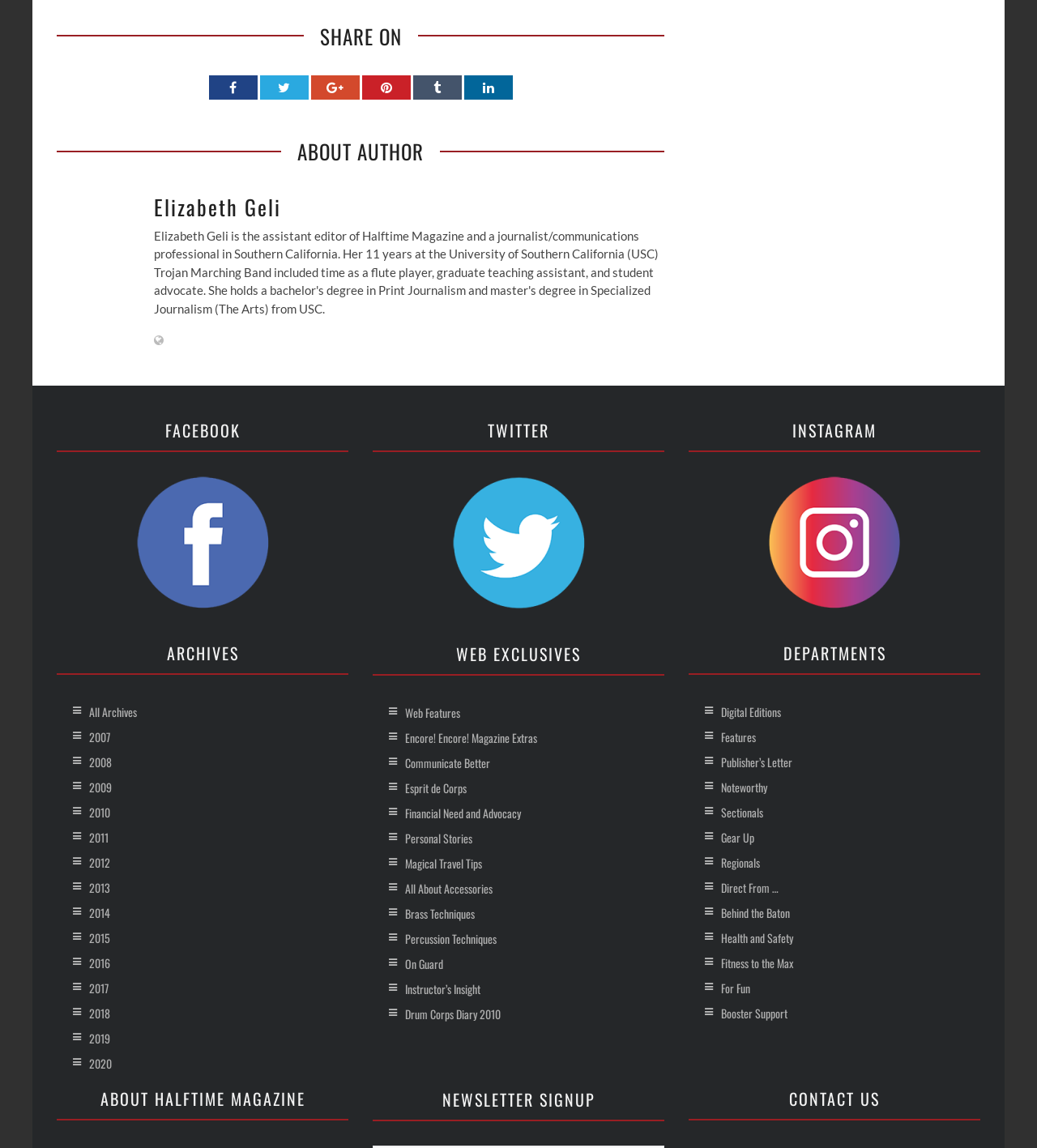Indicate the bounding box coordinates of the element that needs to be clicked to satisfy the following instruction: "Click the 'HOME' link in the main menu". The coordinates should be four float numbers between 0 and 1, i.e., [left, top, right, bottom].

None